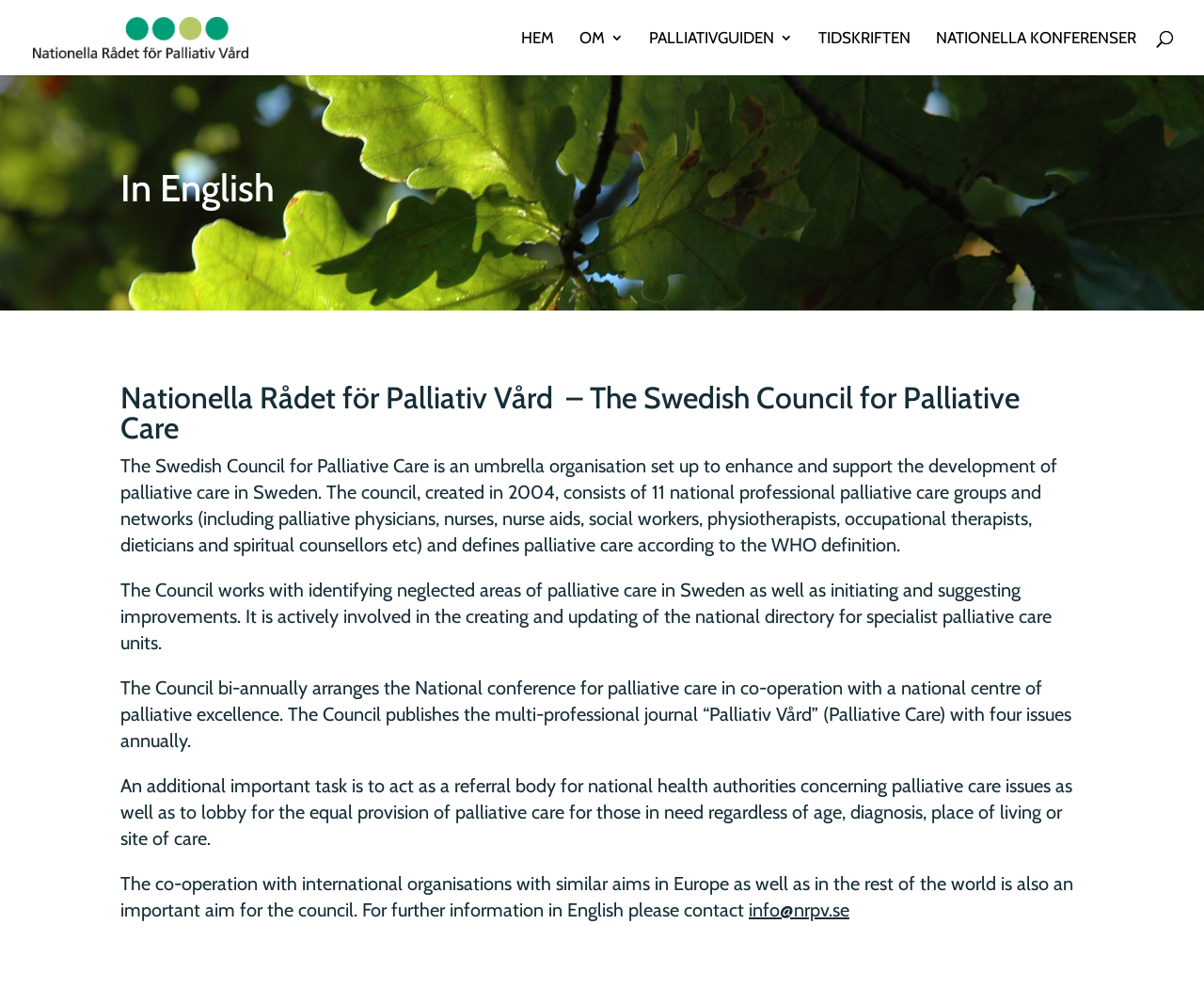Please study the image and answer the question comprehensively:
What is the purpose of the council?

I found the answer by reading the text 'The Swedish Council for Palliative Care is an umbrella organisation set up to enhance and support the development of palliative care in Sweden.' which is located at the top of the webpage, describing the purpose of the council.